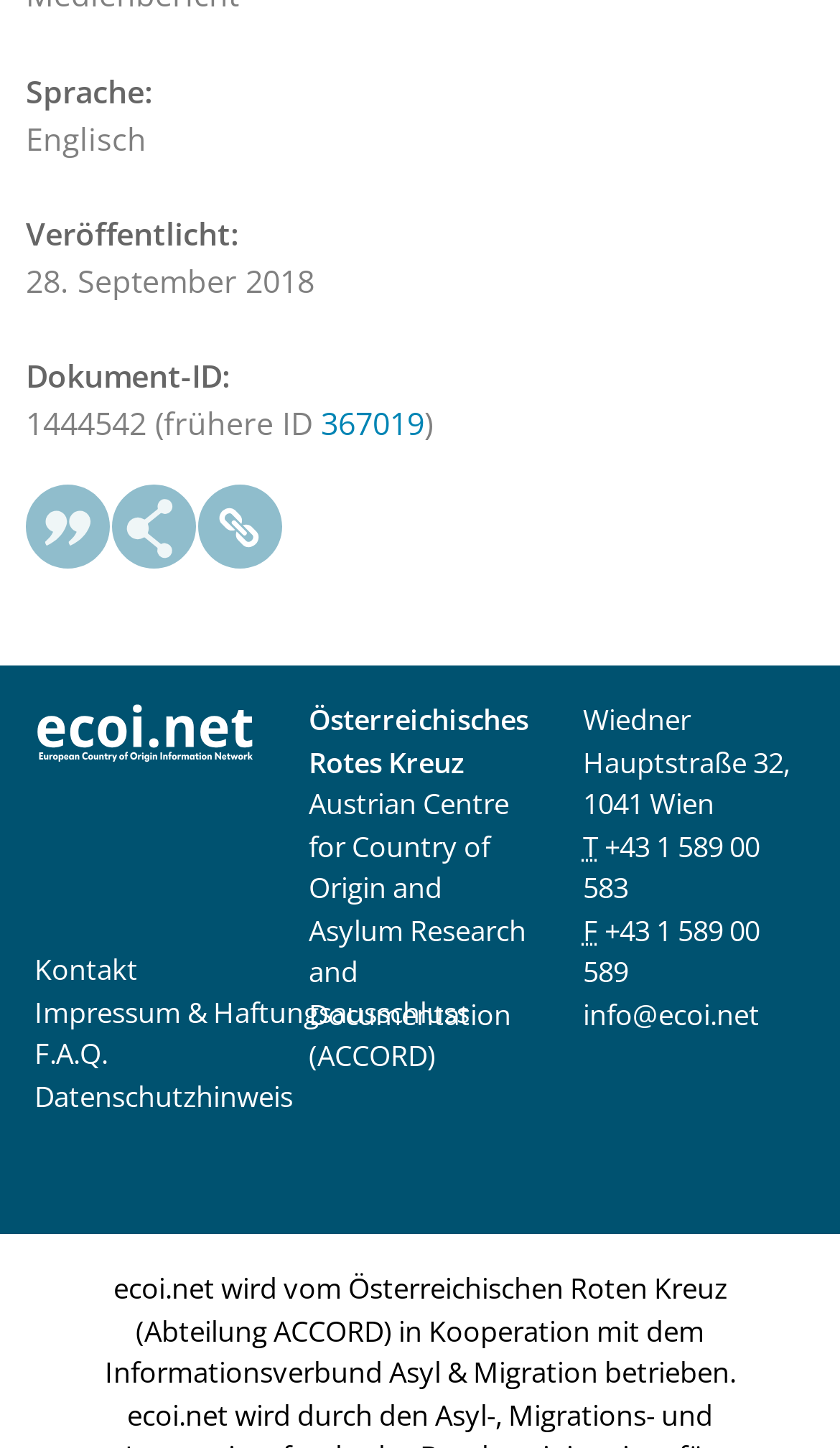Please provide the bounding box coordinates for the element that needs to be clicked to perform the following instruction: "Send an email to 'info@ecoi.net'". The coordinates should be given as four float numbers between 0 and 1, i.e., [left, top, right, bottom].

[0.694, 0.687, 0.904, 0.714]